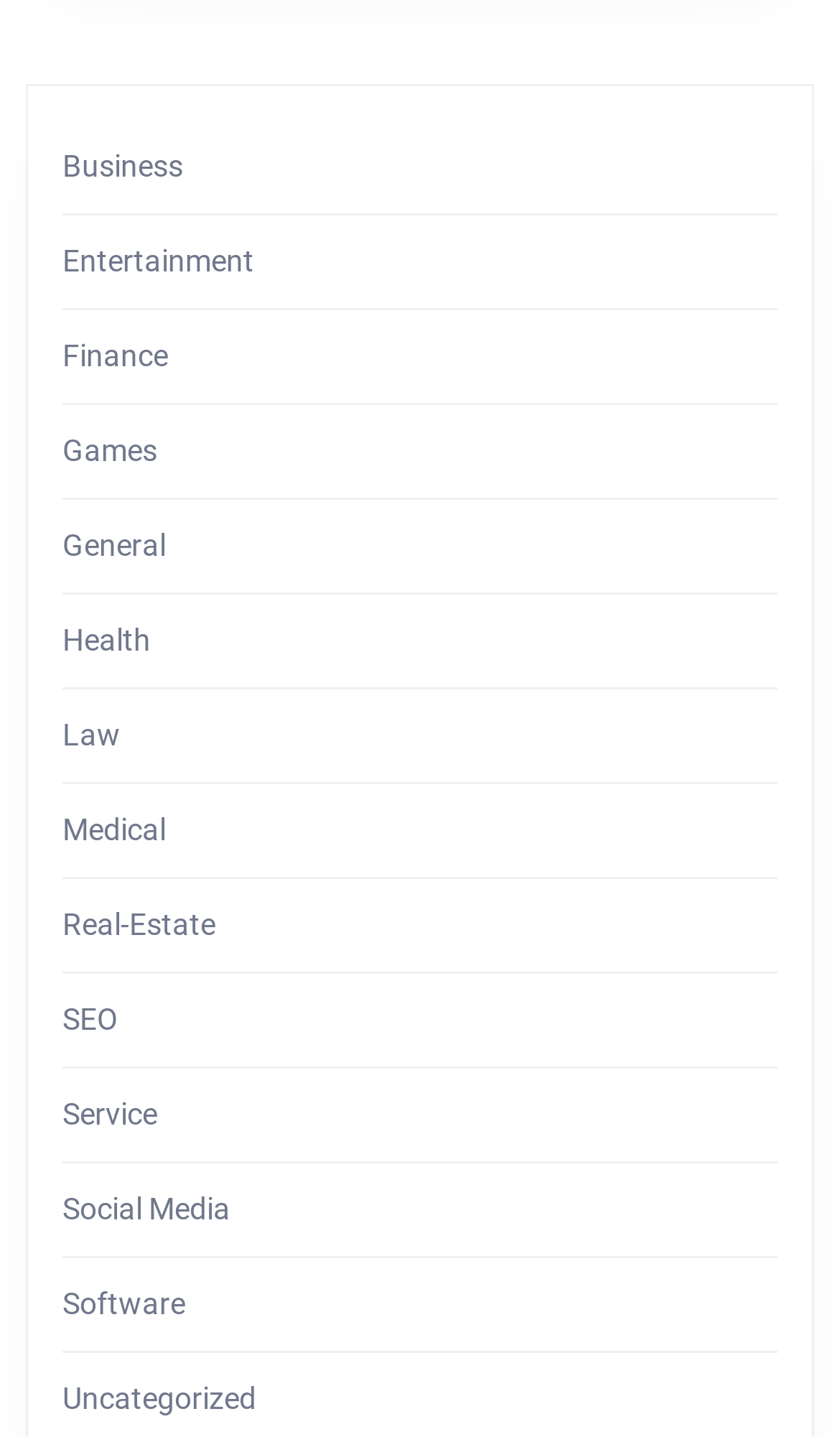What are the categories listed on the webpage?
Please answer the question as detailed as possible based on the image.

By examining the webpage, I noticed a list of links at the top, each representing a category. These categories include Business, Entertainment, Finance, Games, General, Health, Law, Medical, Real-Estate, SEO, Service, Social Media, Software, and Uncategorized.